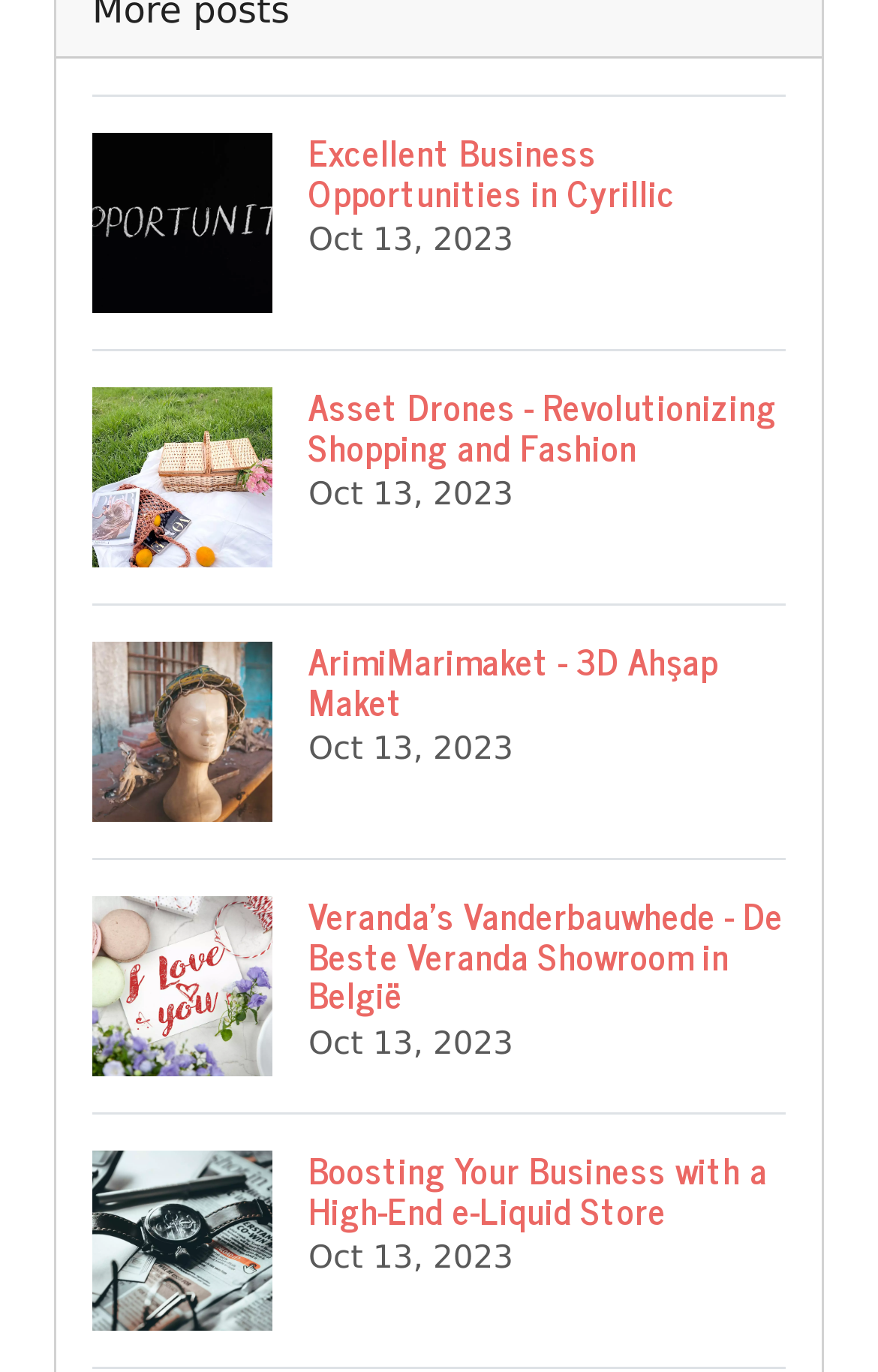Respond to the following question with a brief word or phrase:
What is the topic of the last article?

e-Liquid Store